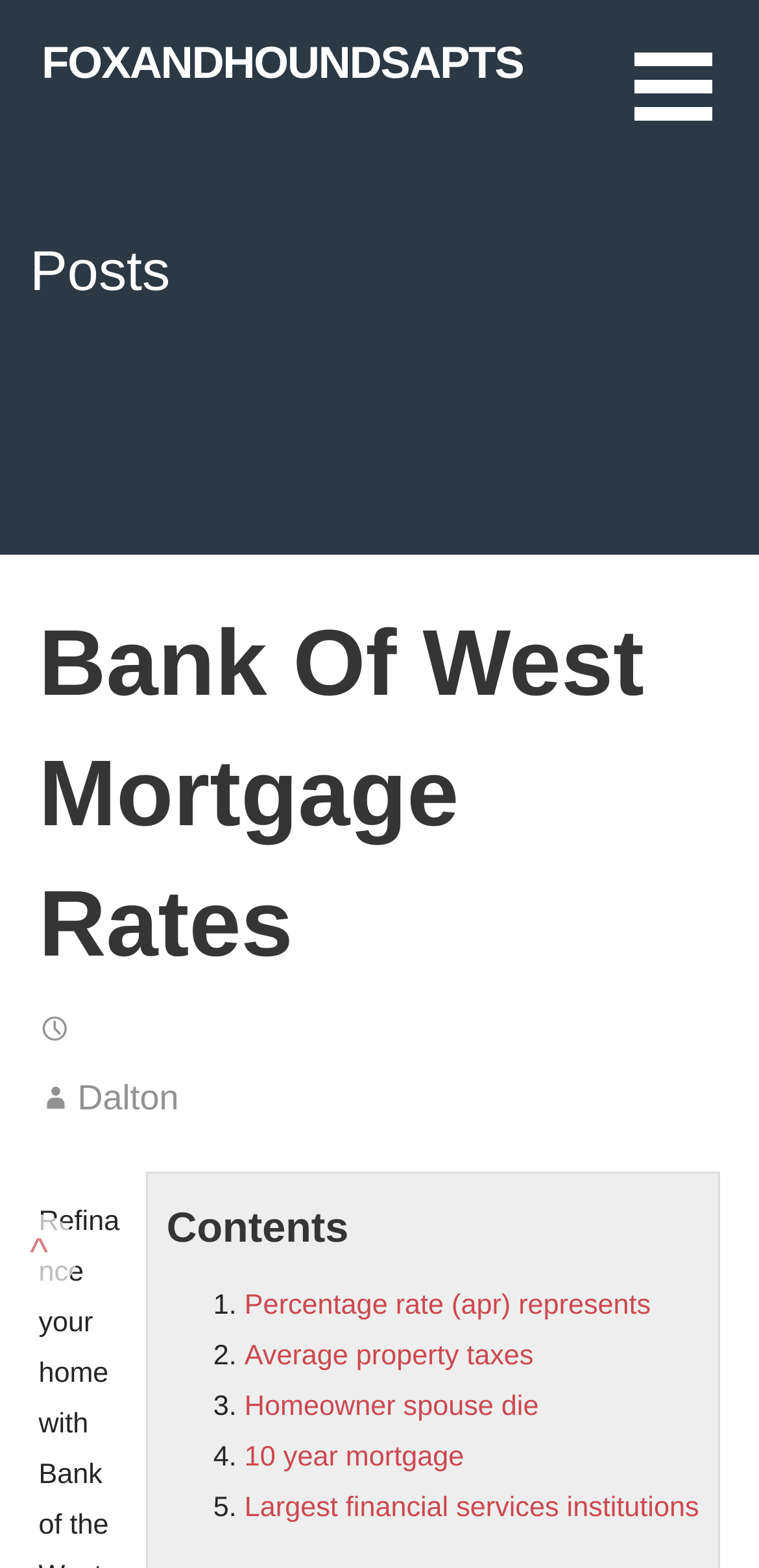Using a single word or phrase, answer the following question: 
What is the main topic of the posts?

Bank Of West Mortgage Rates